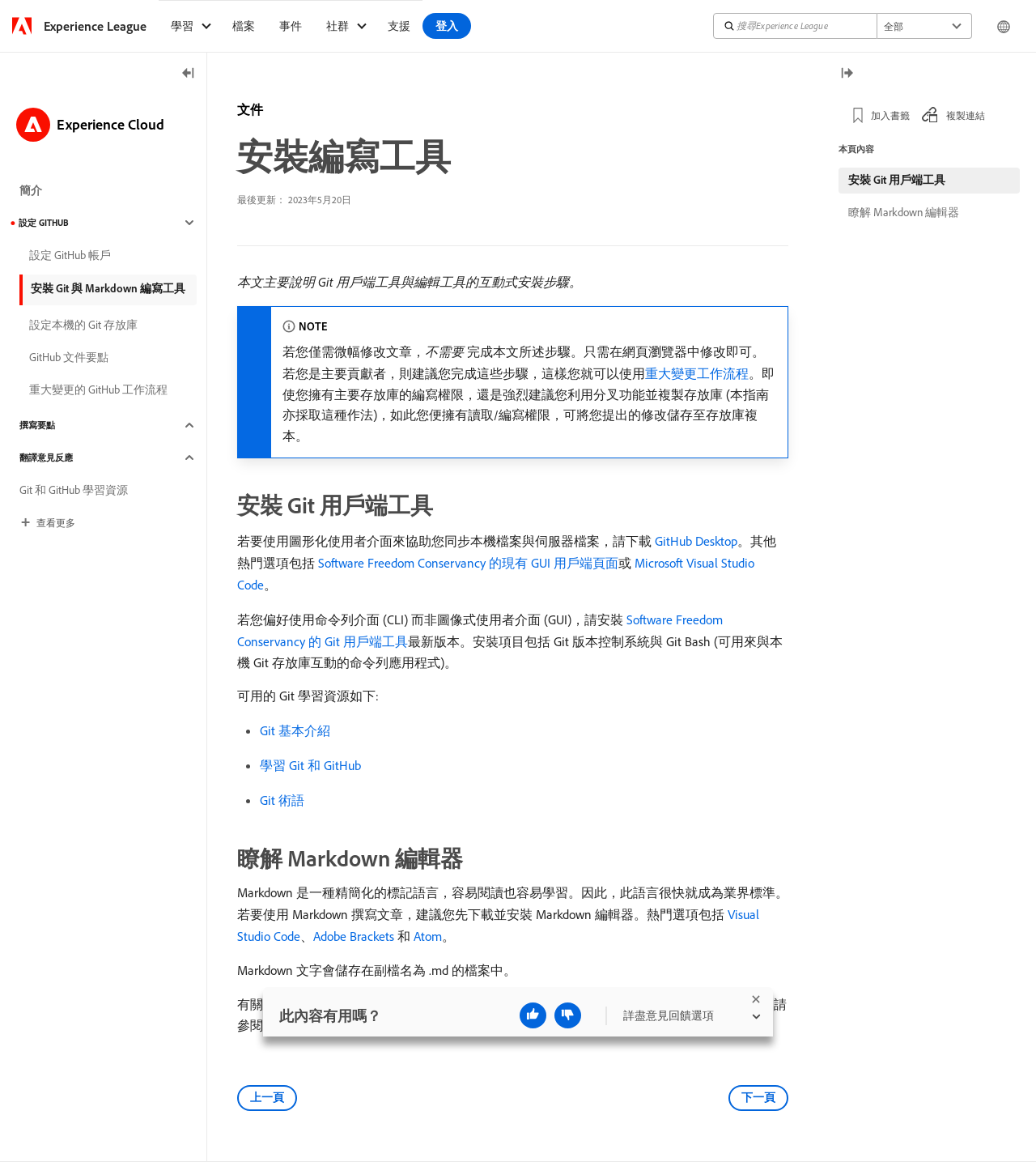Pinpoint the bounding box coordinates of the element you need to click to execute the following instruction: "Click the '上一頁' link". The bounding box should be represented by four float numbers between 0 and 1, in the format [left, top, right, bottom].

[0.229, 0.934, 0.287, 0.956]